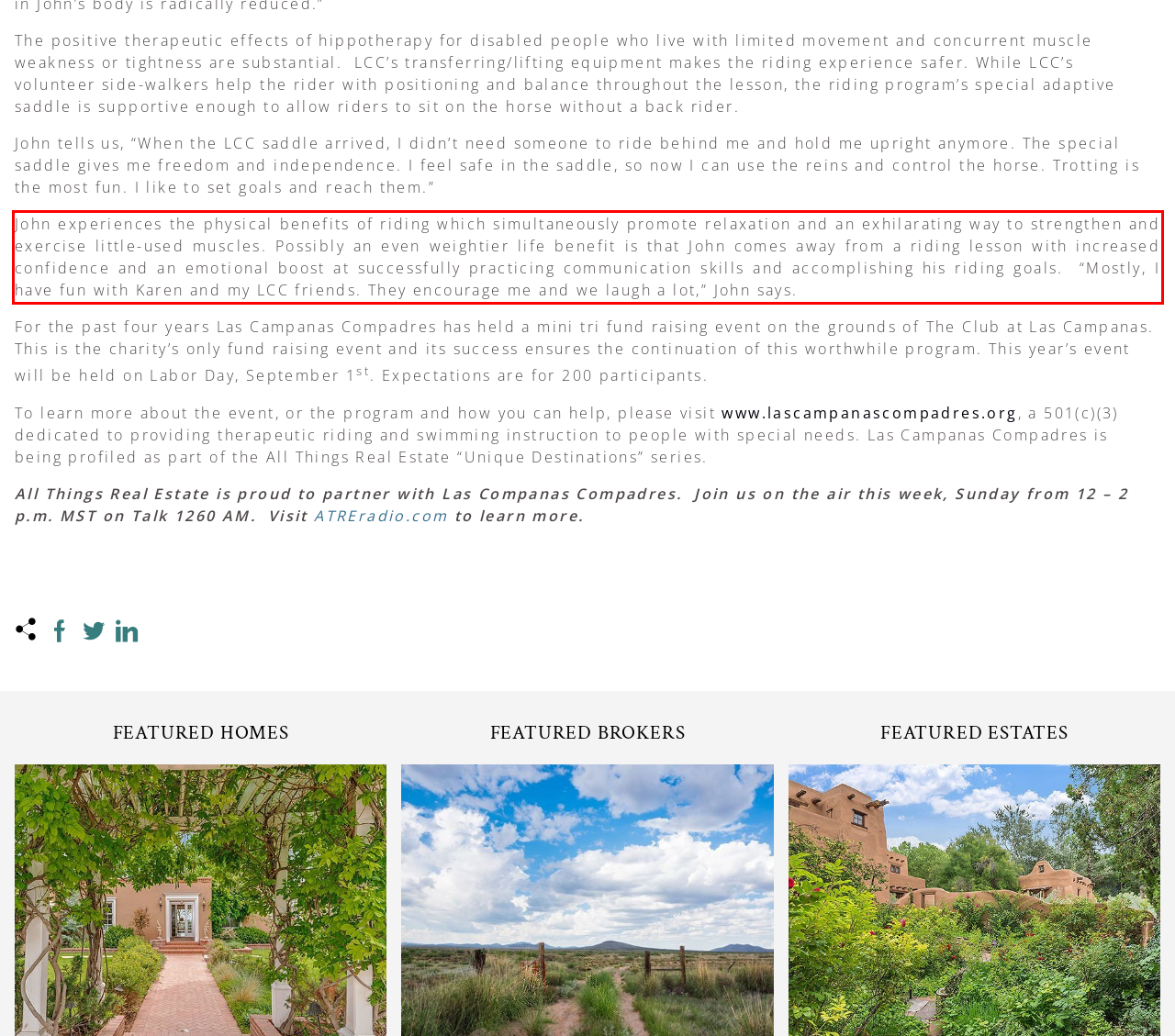Given a webpage screenshot, locate the red bounding box and extract the text content found inside it.

John experiences the physical benefits of riding which simultaneously promote relaxation and an exhilarating way to strengthen and exercise little-used muscles. Possibly an even weightier life benefit is that John comes away from a riding lesson with increased confidence and an emotional boost at successfully practicing communication skills and accomplishing his riding goals. “Mostly, I have fun with Karen and my LCC friends. They encourage me and we laugh a lot,” John says.